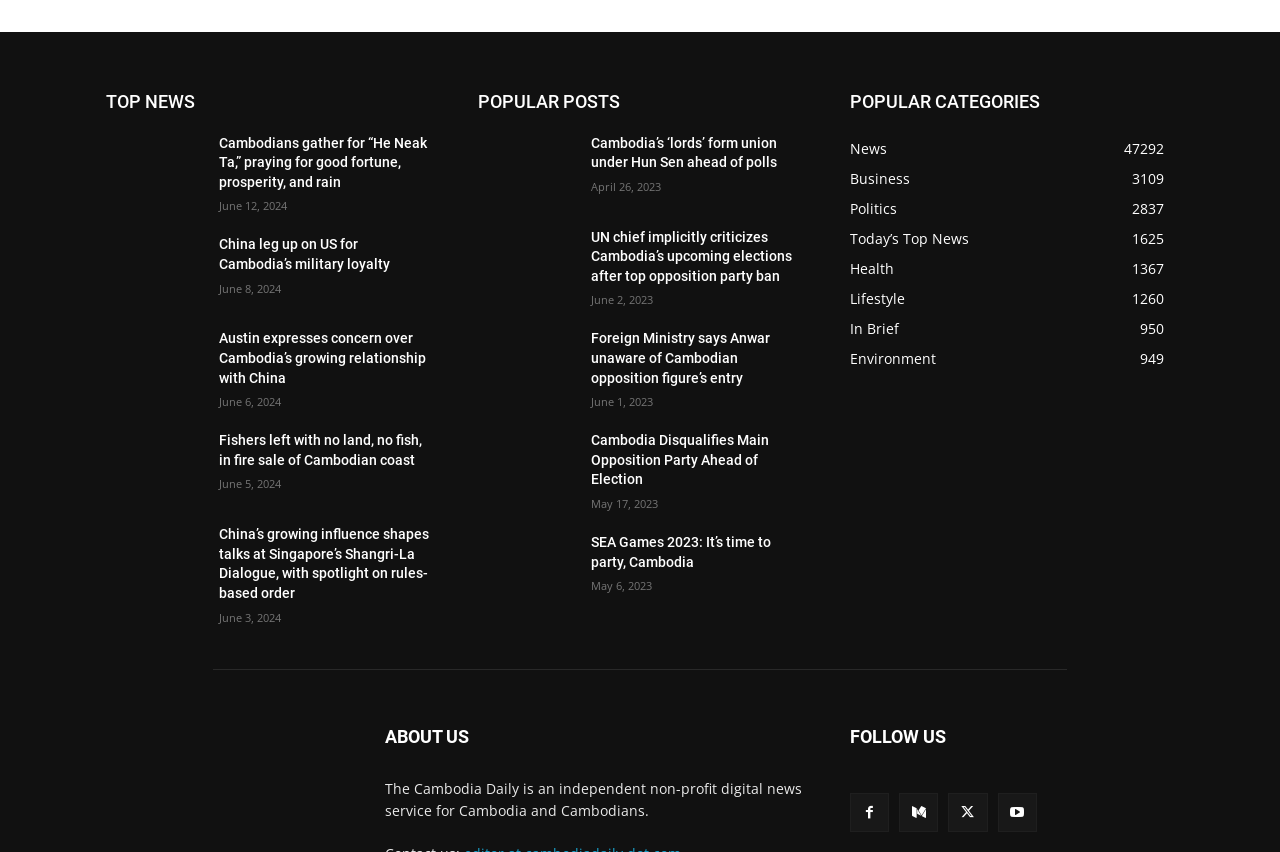Determine the bounding box coordinates of the clickable area required to perform the following instruction: "Browse the 'POPULAR POSTS' section". The coordinates should be represented as four float numbers between 0 and 1: [left, top, right, bottom].

[0.373, 0.1, 0.627, 0.138]